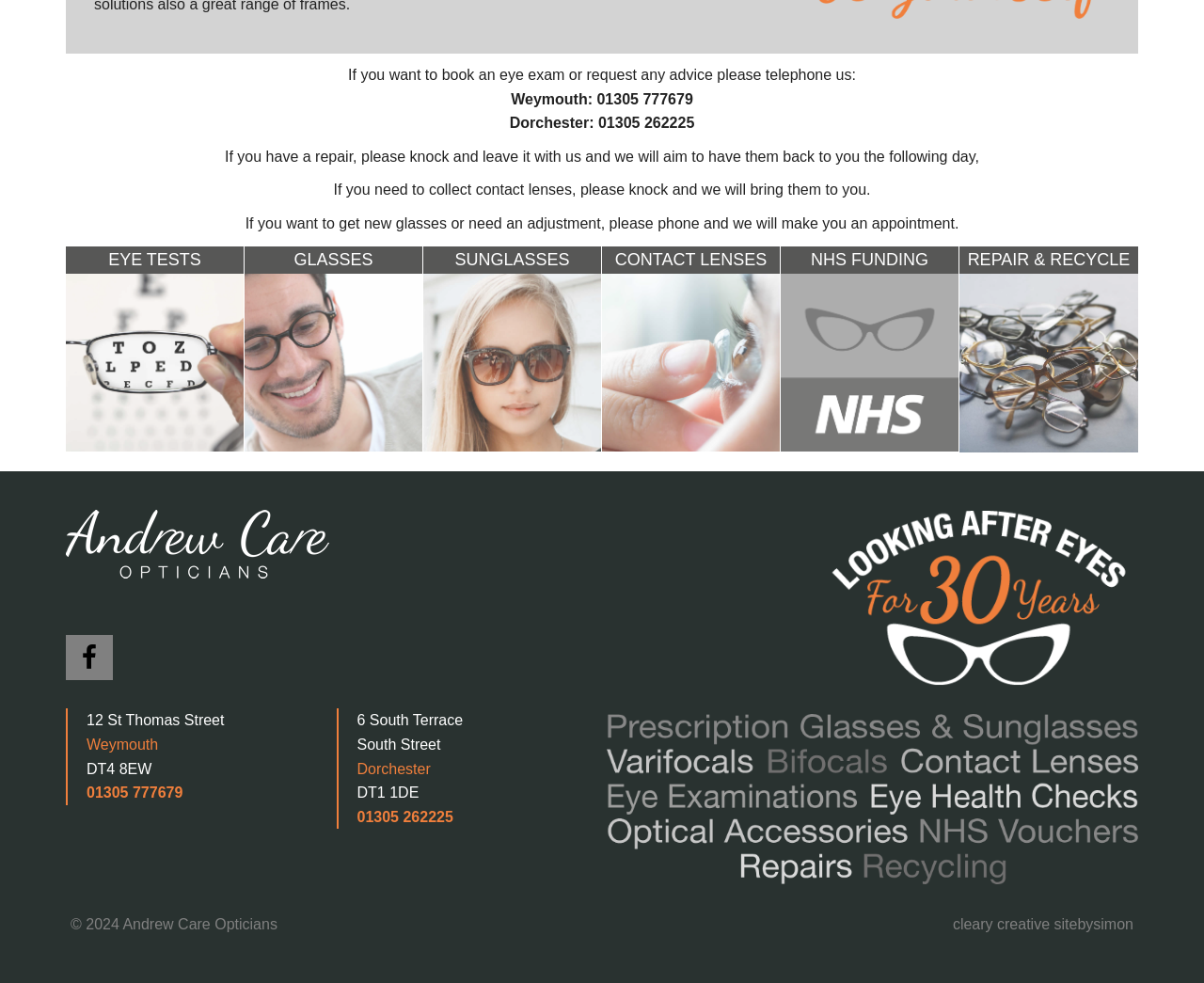Identify and provide the bounding box for the element described by: "Repairs & recycle".

[0.797, 0.25, 0.945, 0.279]